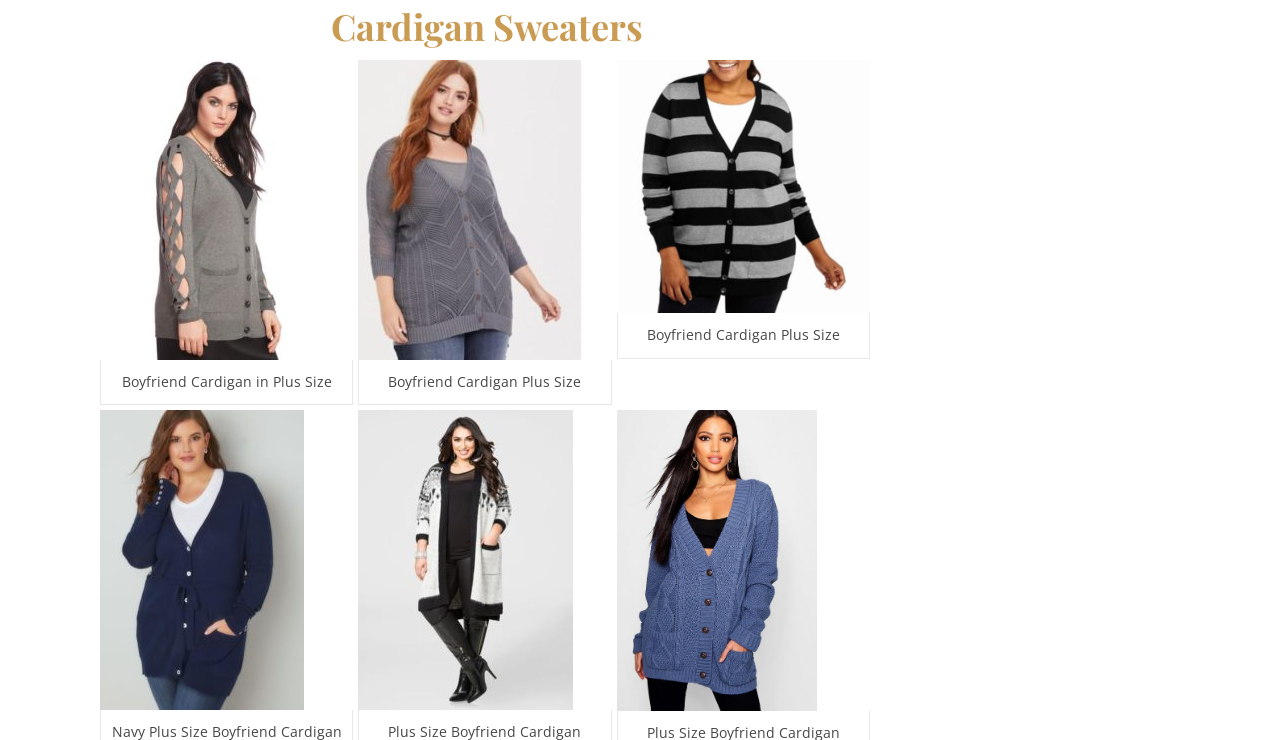Respond to the question with just a single word or phrase: 
How many cardigan products are displayed?

6